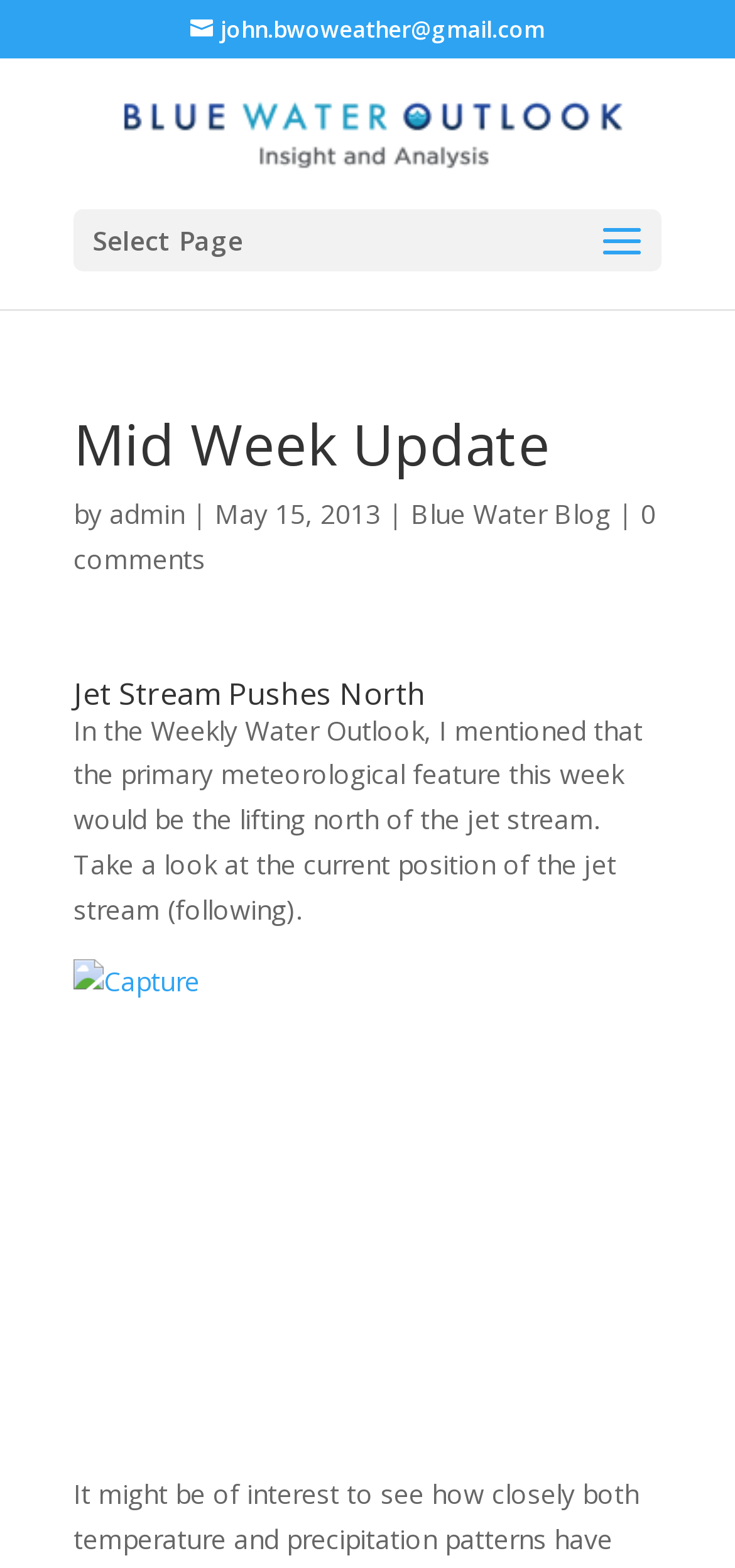Refer to the screenshot and give an in-depth answer to this question: What is the date of the blog post?

The date of the blog post can be found by looking at the text 'May 15, 2013' which is located near the author's name and the title of the post.